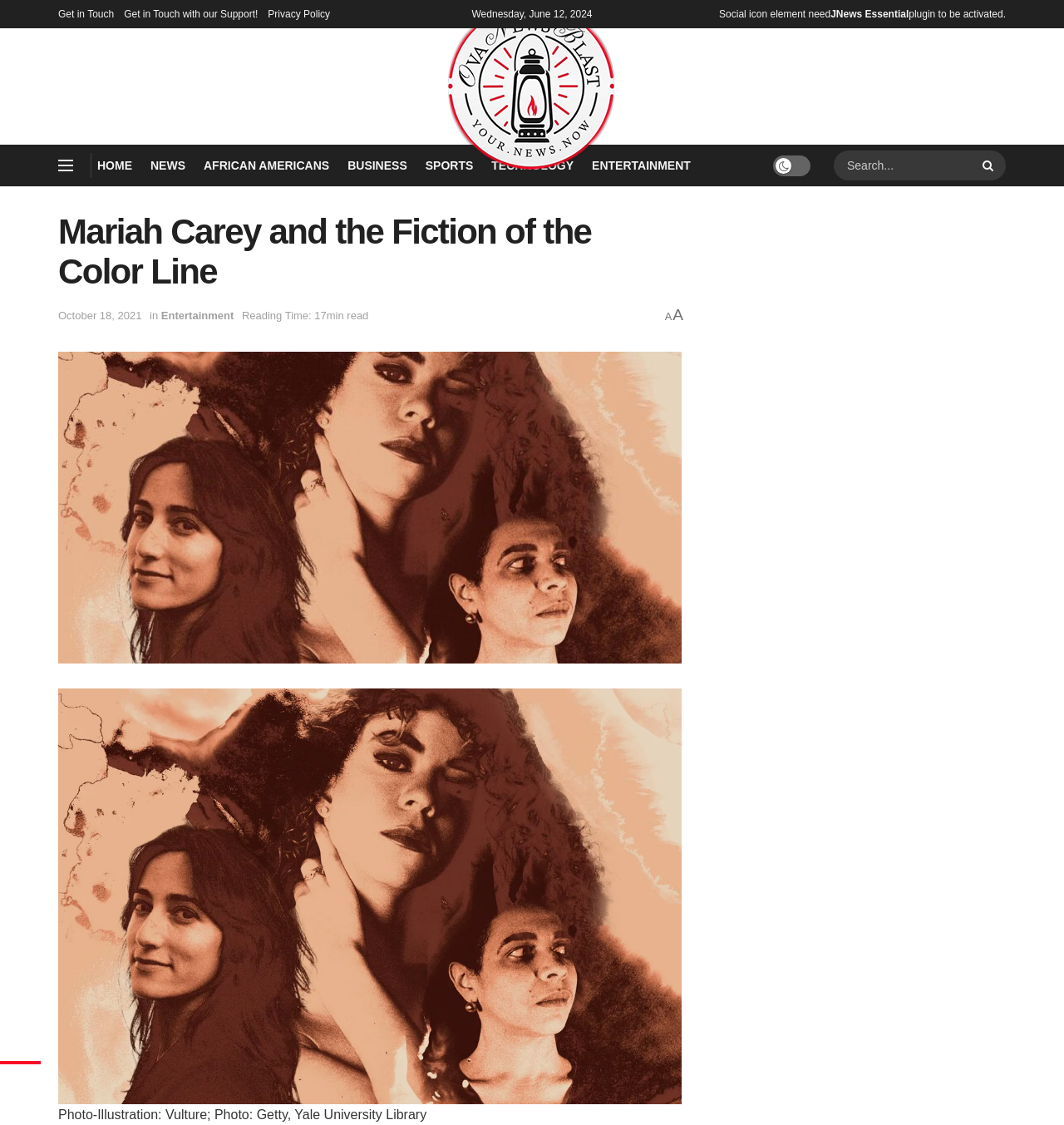From the webpage screenshot, predict the bounding box coordinates (top-left x, top-left y, bottom-right x, bottom-right y) for the UI element described here: Privacy Policy

[0.252, 0.0, 0.31, 0.025]